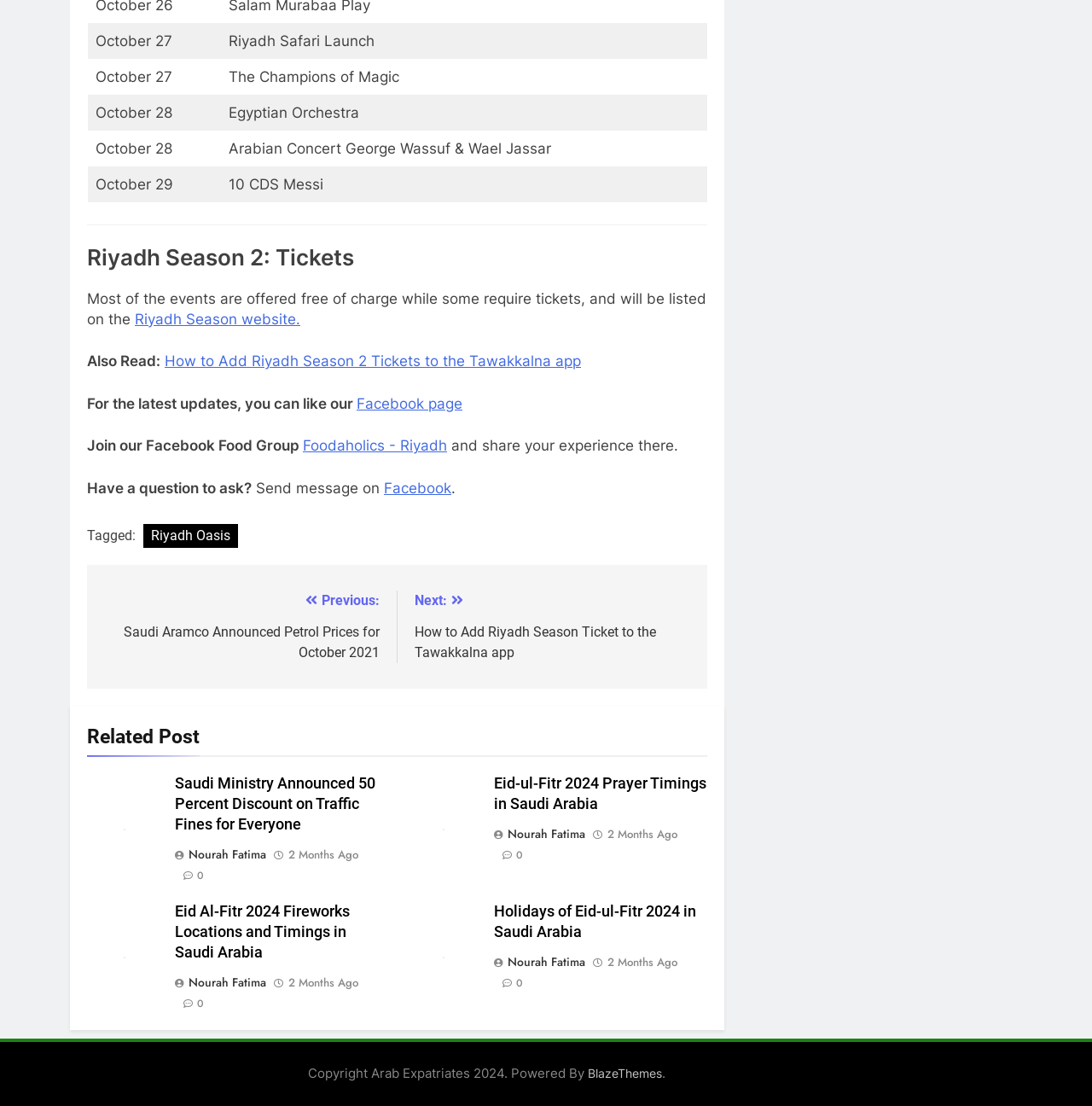Give a succinct answer to this question in a single word or phrase: 
What is the purpose of the Riyadh Season website?

To list events and tickets